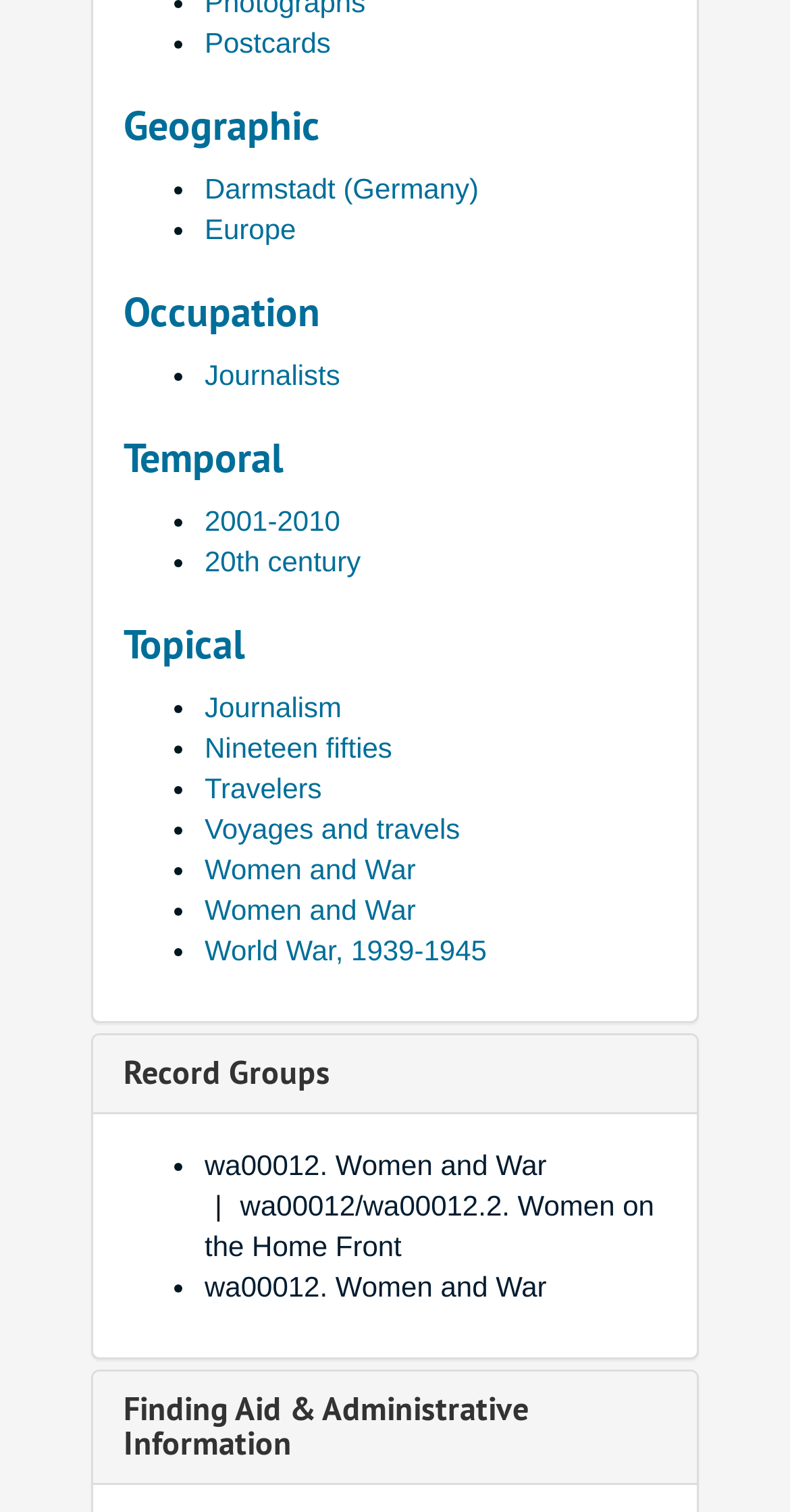Predict the bounding box coordinates of the area that should be clicked to accomplish the following instruction: "View Record Groups". The bounding box coordinates should consist of four float numbers between 0 and 1, i.e., [left, top, right, bottom].

[0.156, 0.696, 0.418, 0.724]